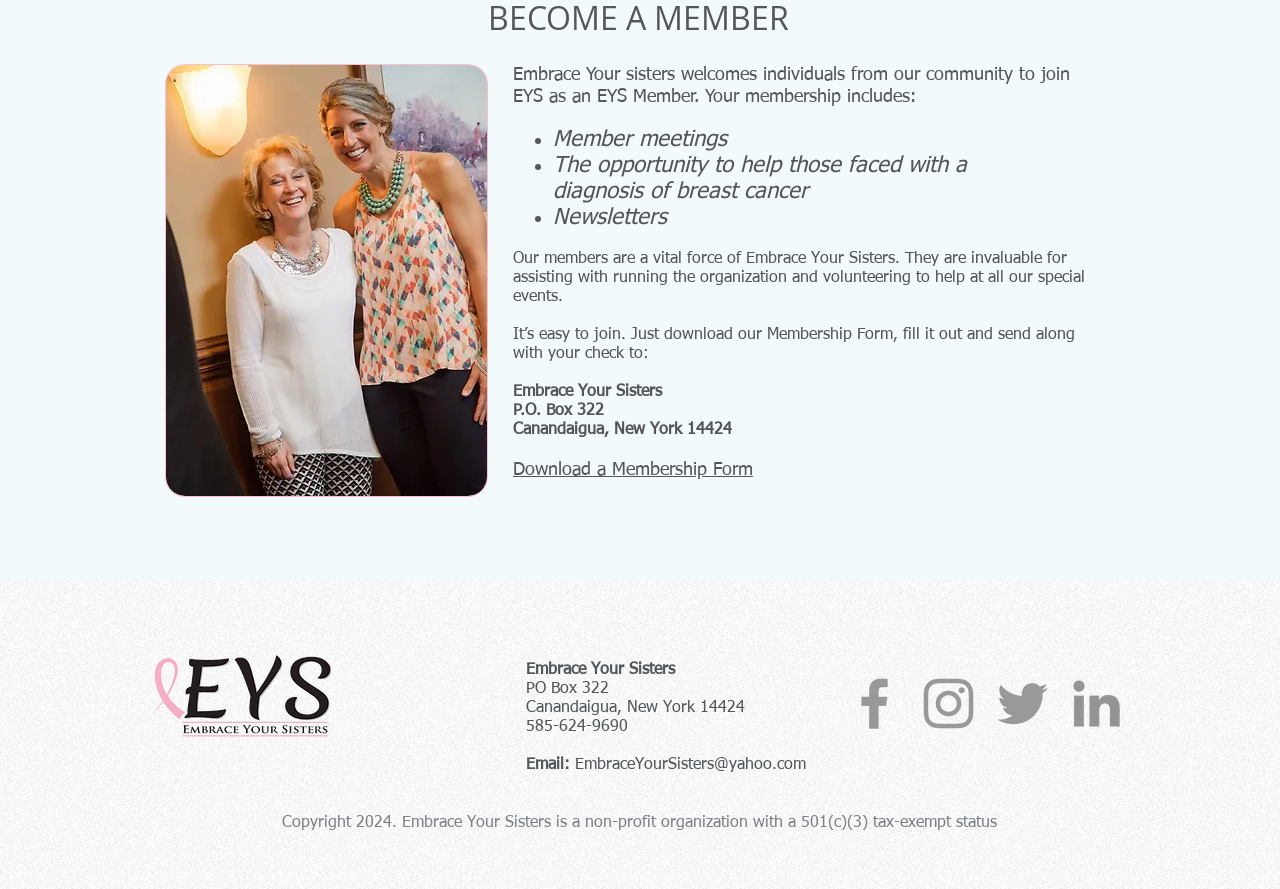Using the webpage screenshot, locate the HTML element that fits the following description and provide its bounding box: "aria-label="EYS Linkedin"".

[0.83, 0.754, 0.883, 0.829]